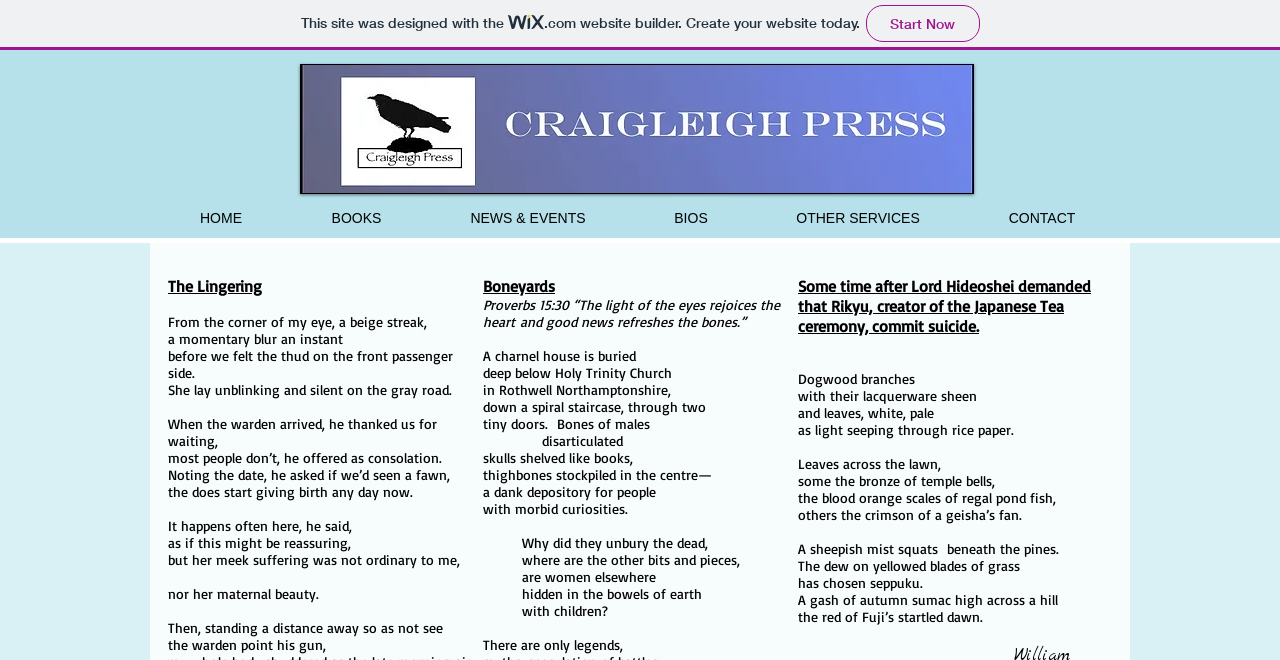Identify the bounding box coordinates for the UI element described by the following text: "OTHER SERVICES". Provide the coordinates as four float numbers between 0 and 1, in the format [left, top, right, bottom].

[0.588, 0.309, 0.753, 0.353]